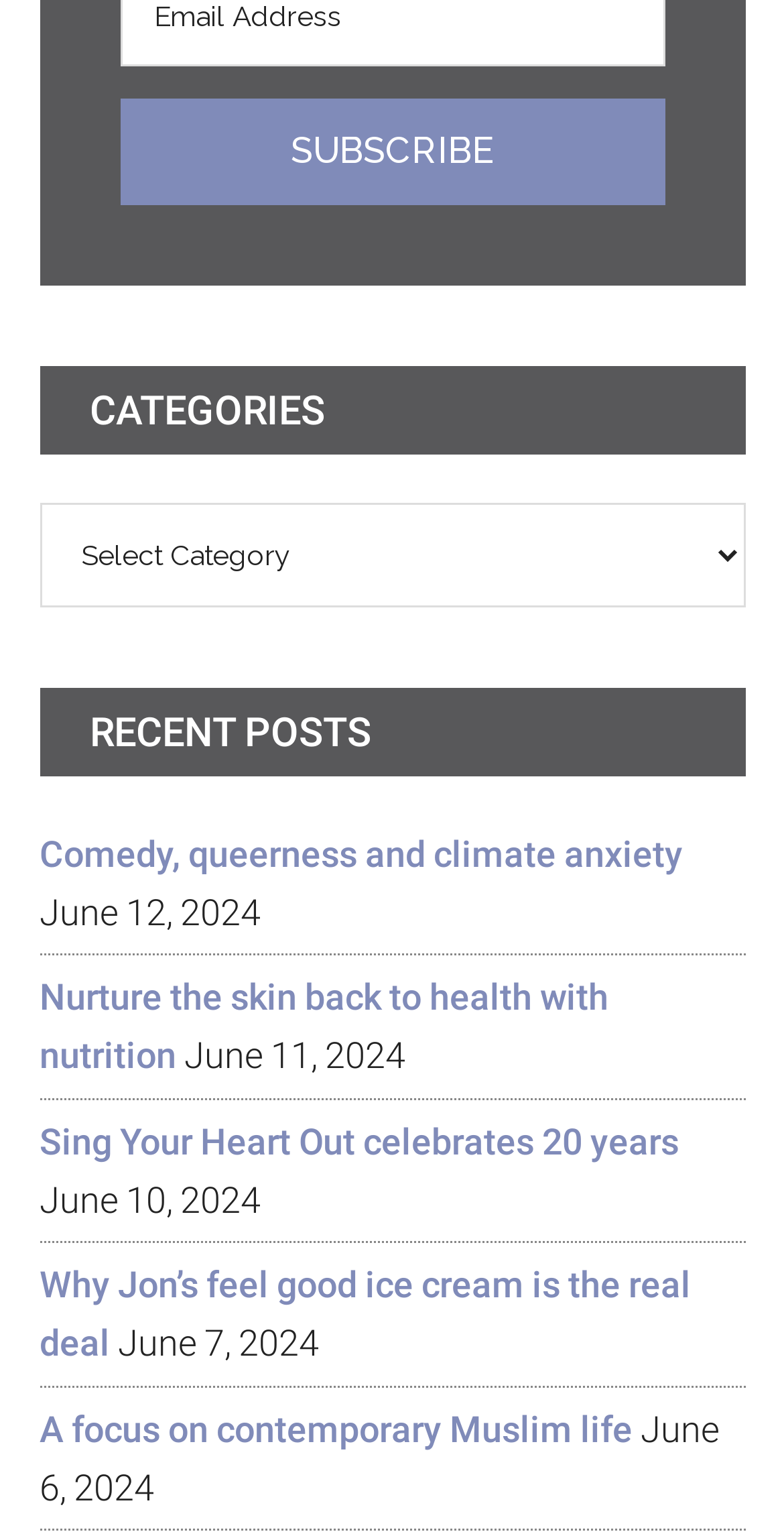Locate and provide the bounding box coordinates for the HTML element that matches this description: "Comedy, queerness and climate anxiety".

[0.05, 0.54, 0.871, 0.568]